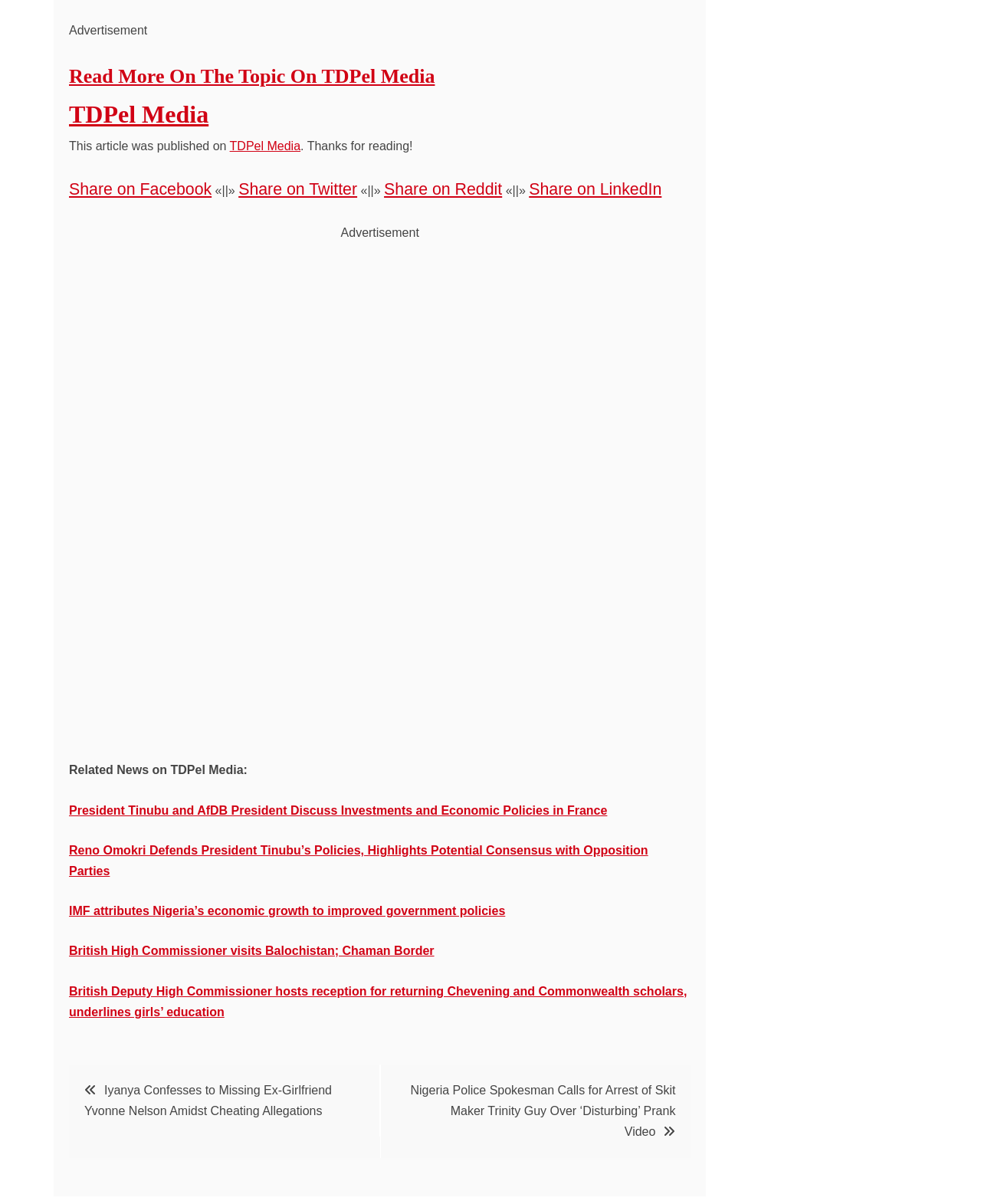What is the topic of the related news section? Refer to the image and provide a one-word or short phrase answer.

TDPel Media